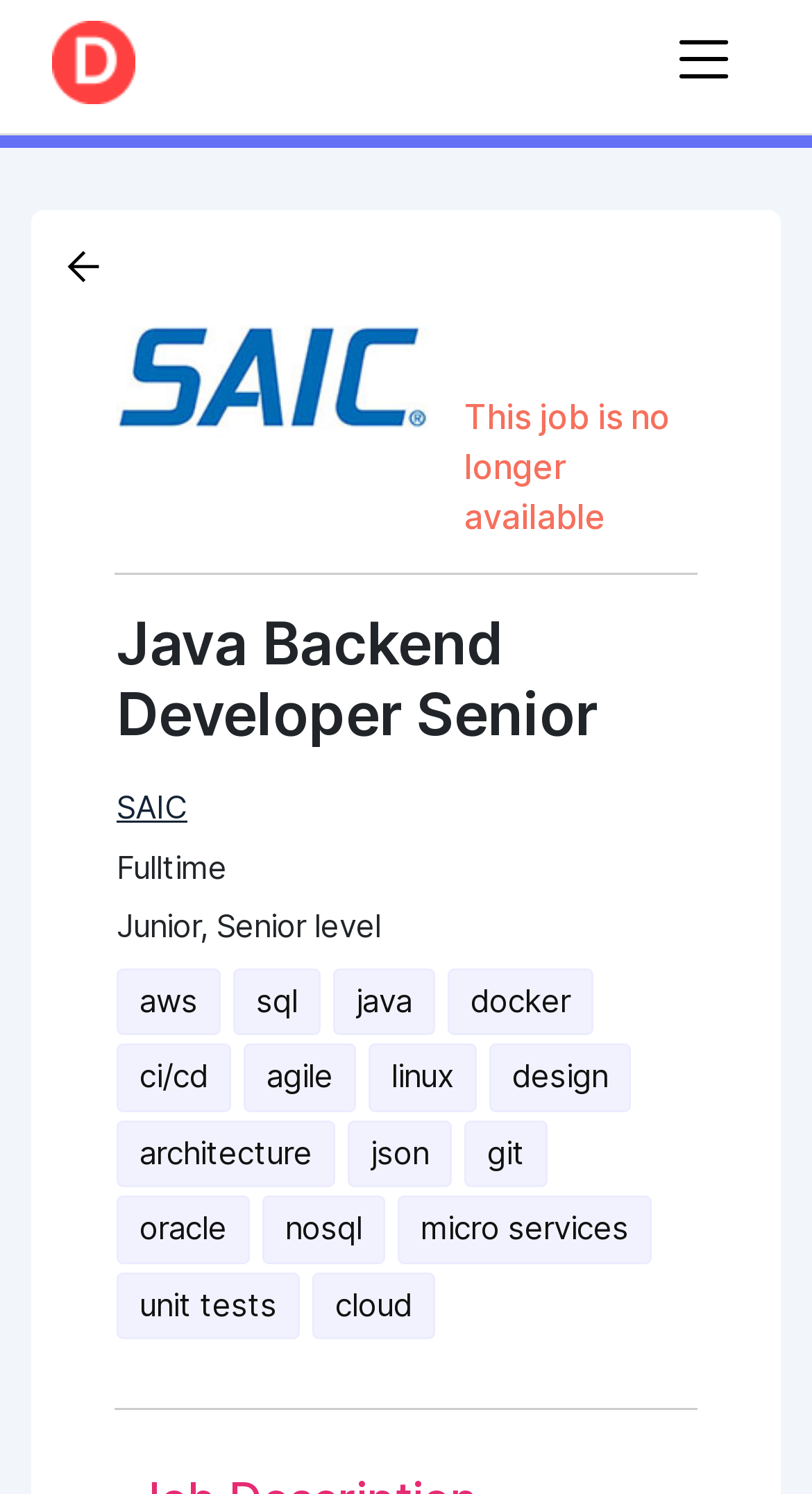Highlight the bounding box of the UI element that corresponds to this description: "aria-label="Toggle navigation"".

[0.795, 0.0, 0.938, 0.068]